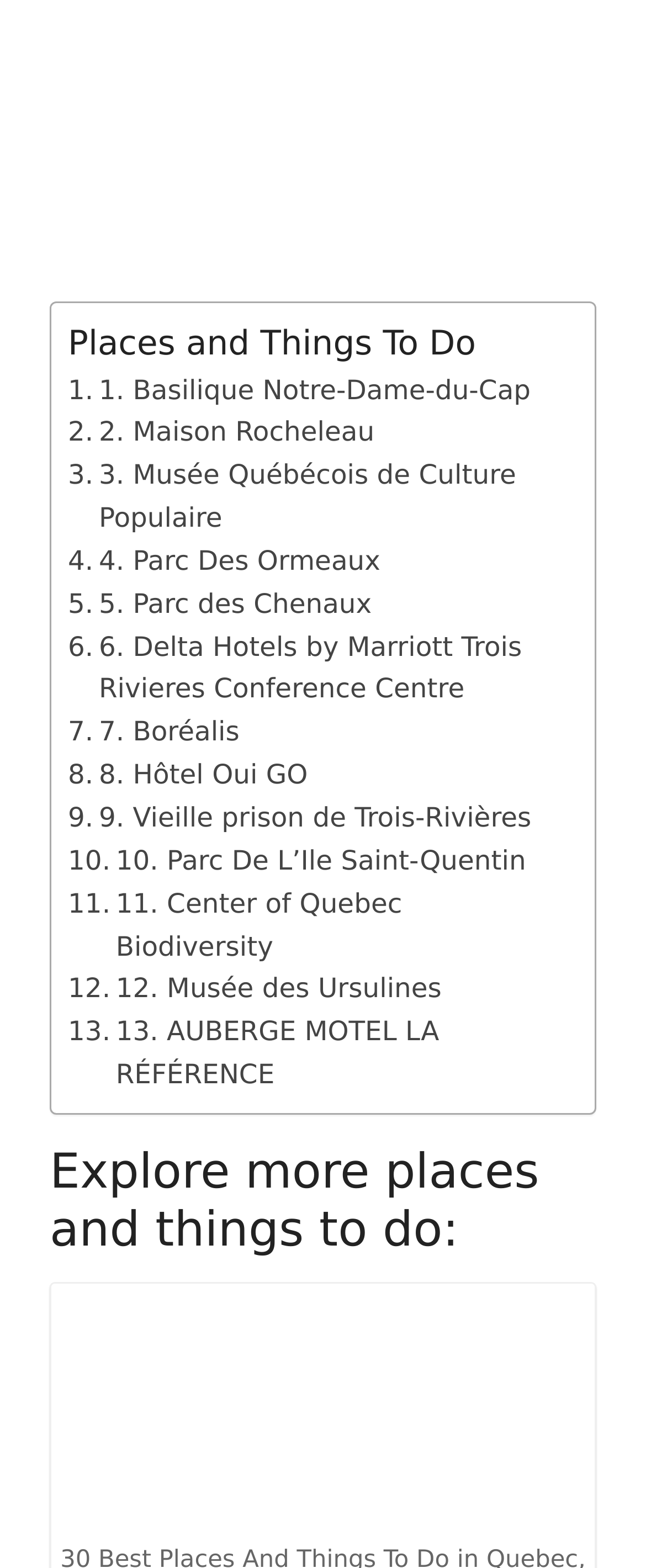Please respond to the question with a concise word or phrase:
What is the heading of the second section?

Explore more places and things to do: